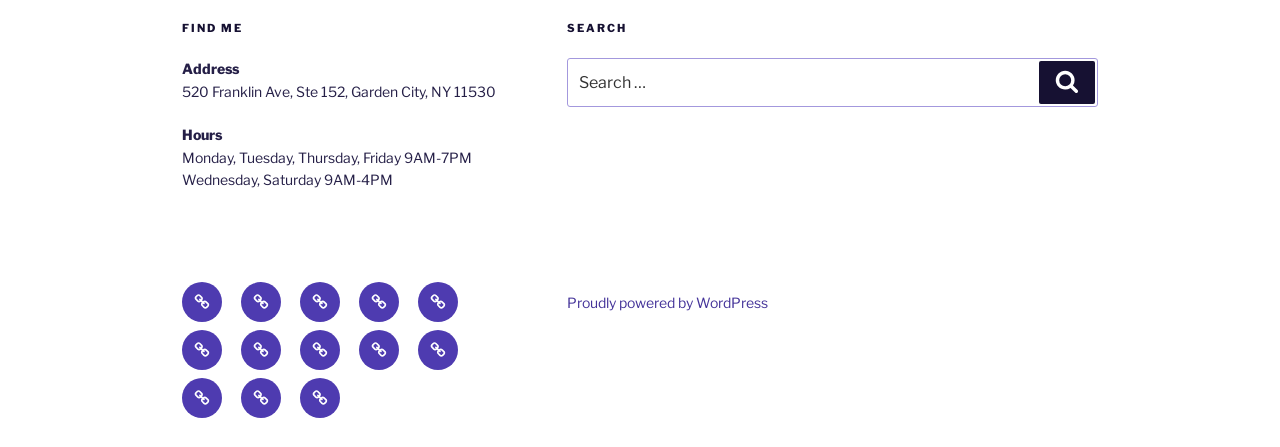What are the hours of operation on Monday?
Give a single word or phrase answer based on the content of the image.

9AM-7PM